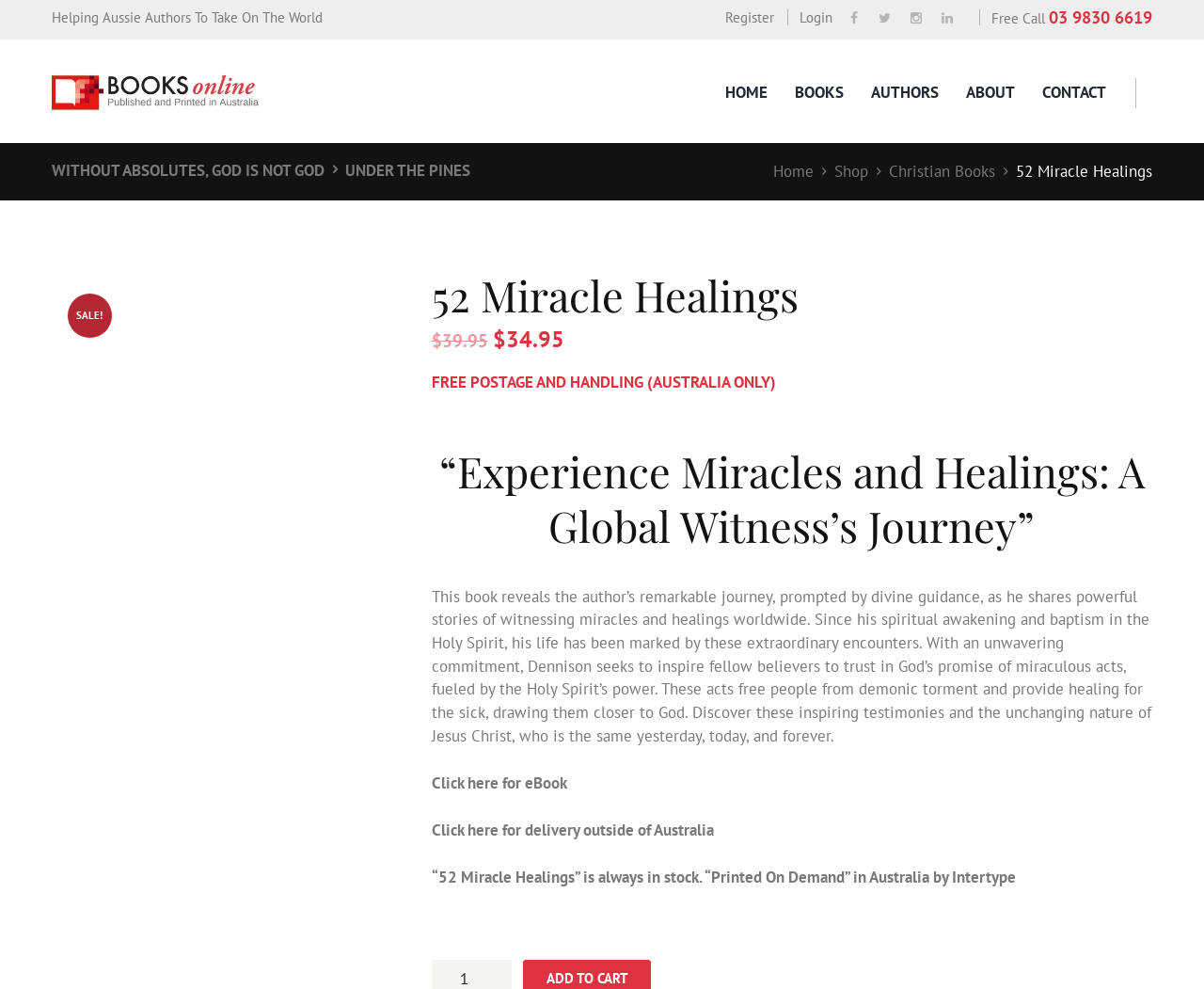Provide the bounding box coordinates of the UI element this sentence describes: "Click here for eBook".

[0.358, 0.781, 0.471, 0.802]